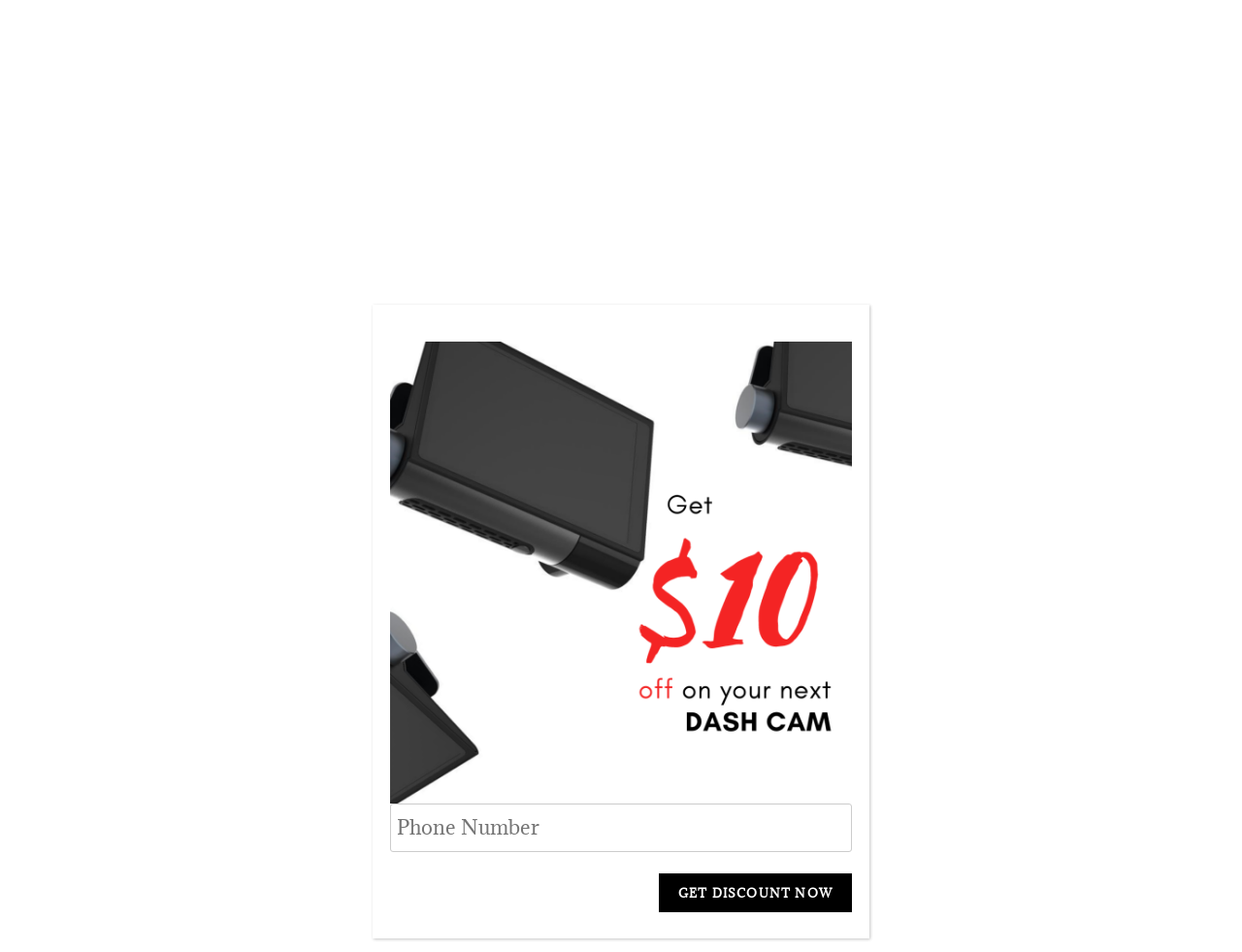Using details from the image, please answer the following question comprehensively:
What type of vehicles are dashcams used in?

The link 'Dashcams in Rideshare & Delivery Vehicles – Legal?' is present on the webpage, which suggests that dashcams are used in rideshare and delivery vehicles.